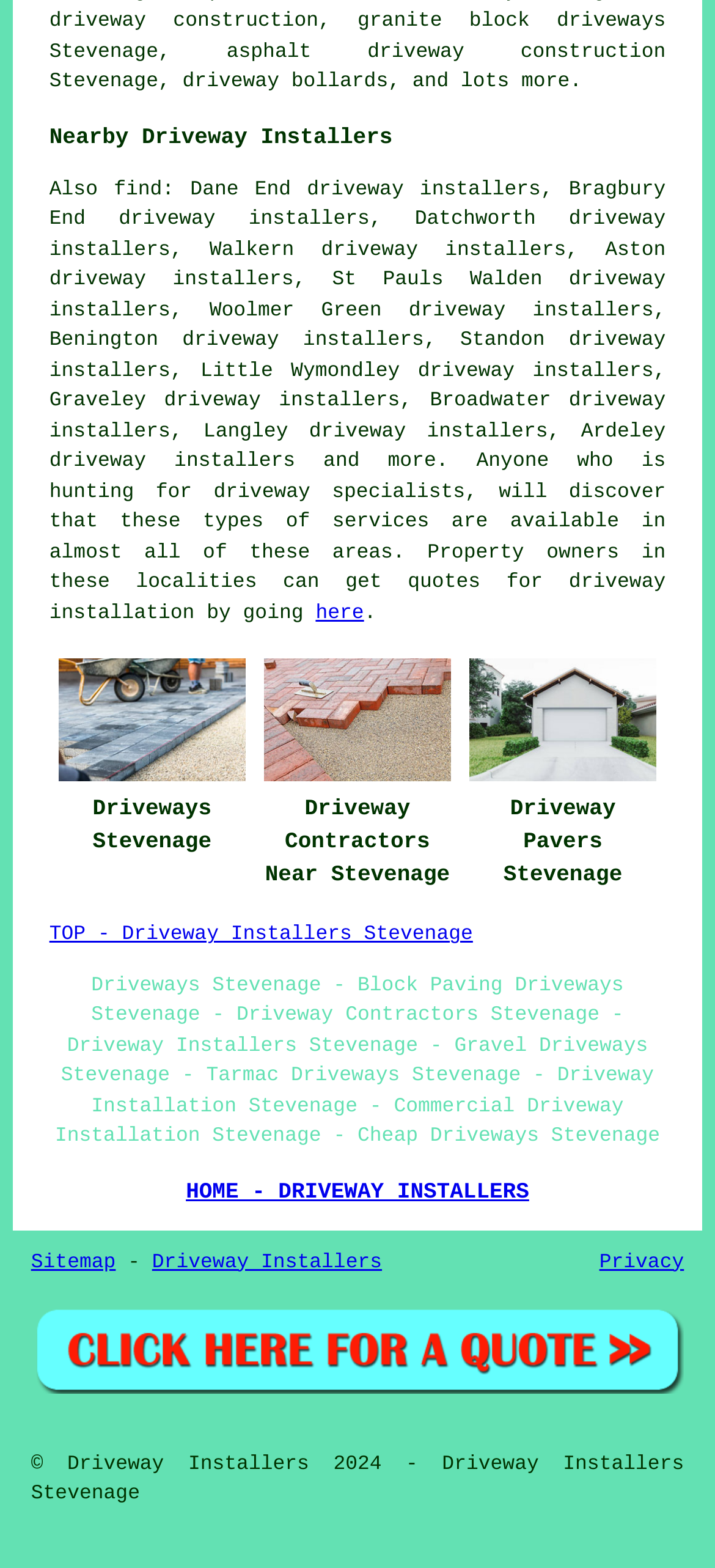Determine the bounding box coordinates of the section I need to click to execute the following instruction: "visit the homepage". Provide the coordinates as four float numbers between 0 and 1, i.e., [left, top, right, bottom].

[0.26, 0.752, 0.74, 0.768]